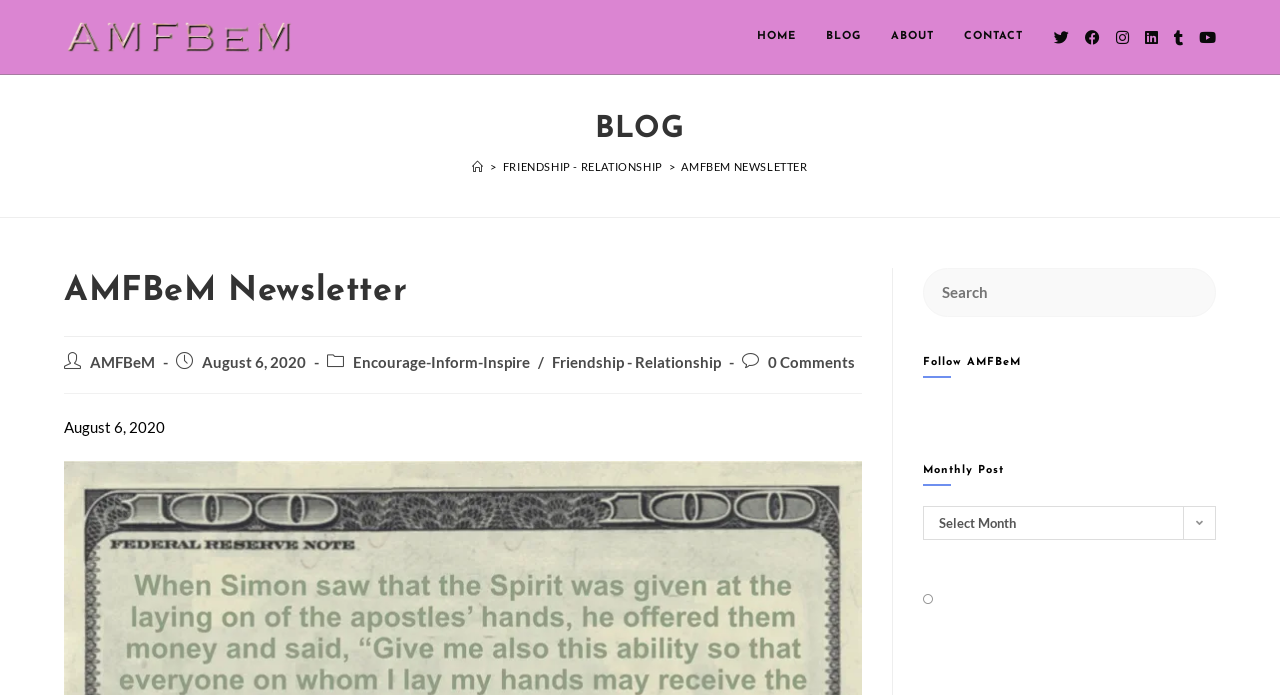Please locate the bounding box coordinates of the element's region that needs to be clicked to follow the instruction: "Search this website". The bounding box coordinates should be provided as four float numbers between 0 and 1, i.e., [left, top, right, bottom].

[0.721, 0.386, 0.95, 0.456]